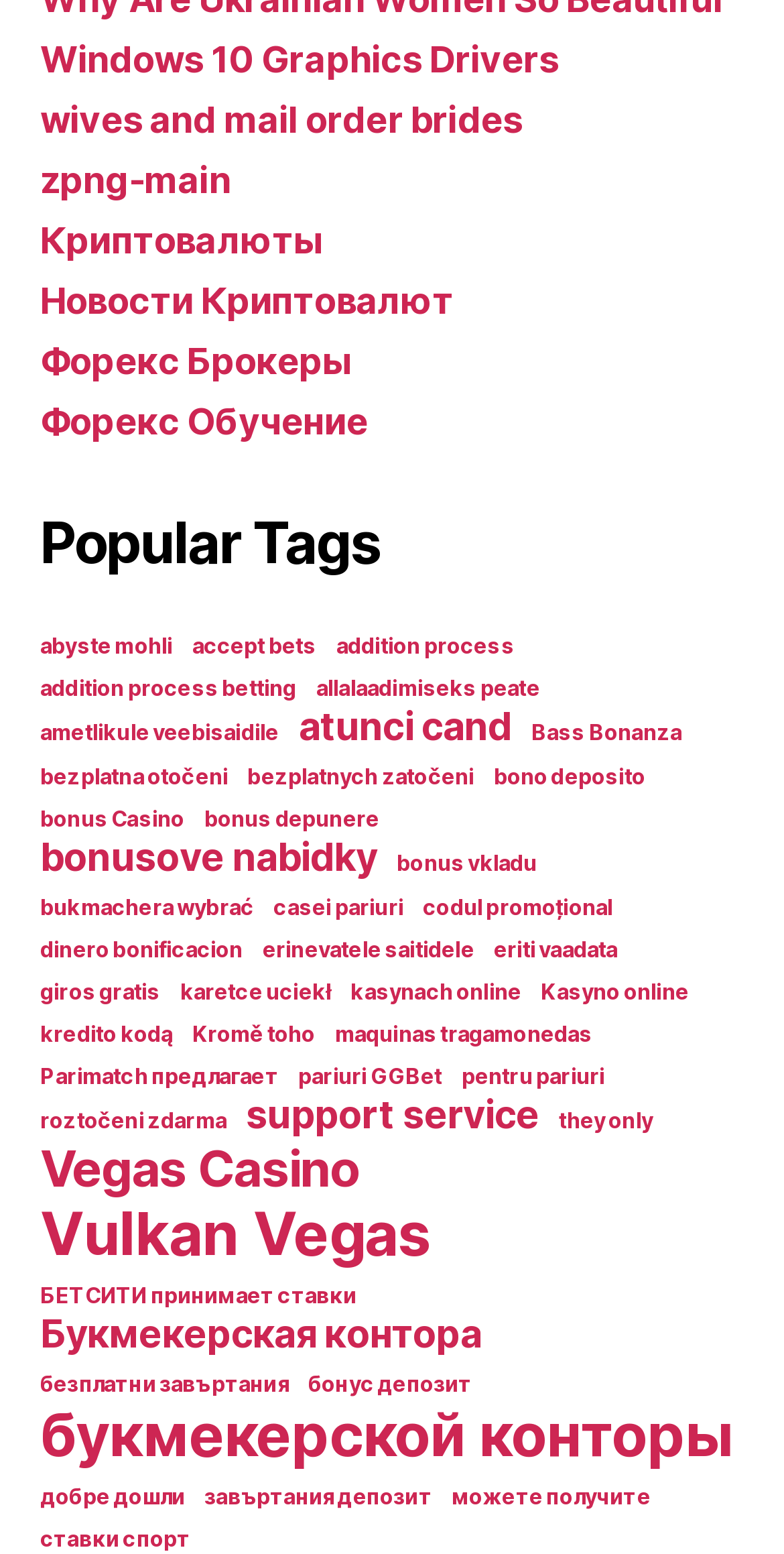Please locate the bounding box coordinates of the element that should be clicked to complete the given instruction: "Check 'stavki sport'".

[0.051, 0.983, 0.243, 1.0]